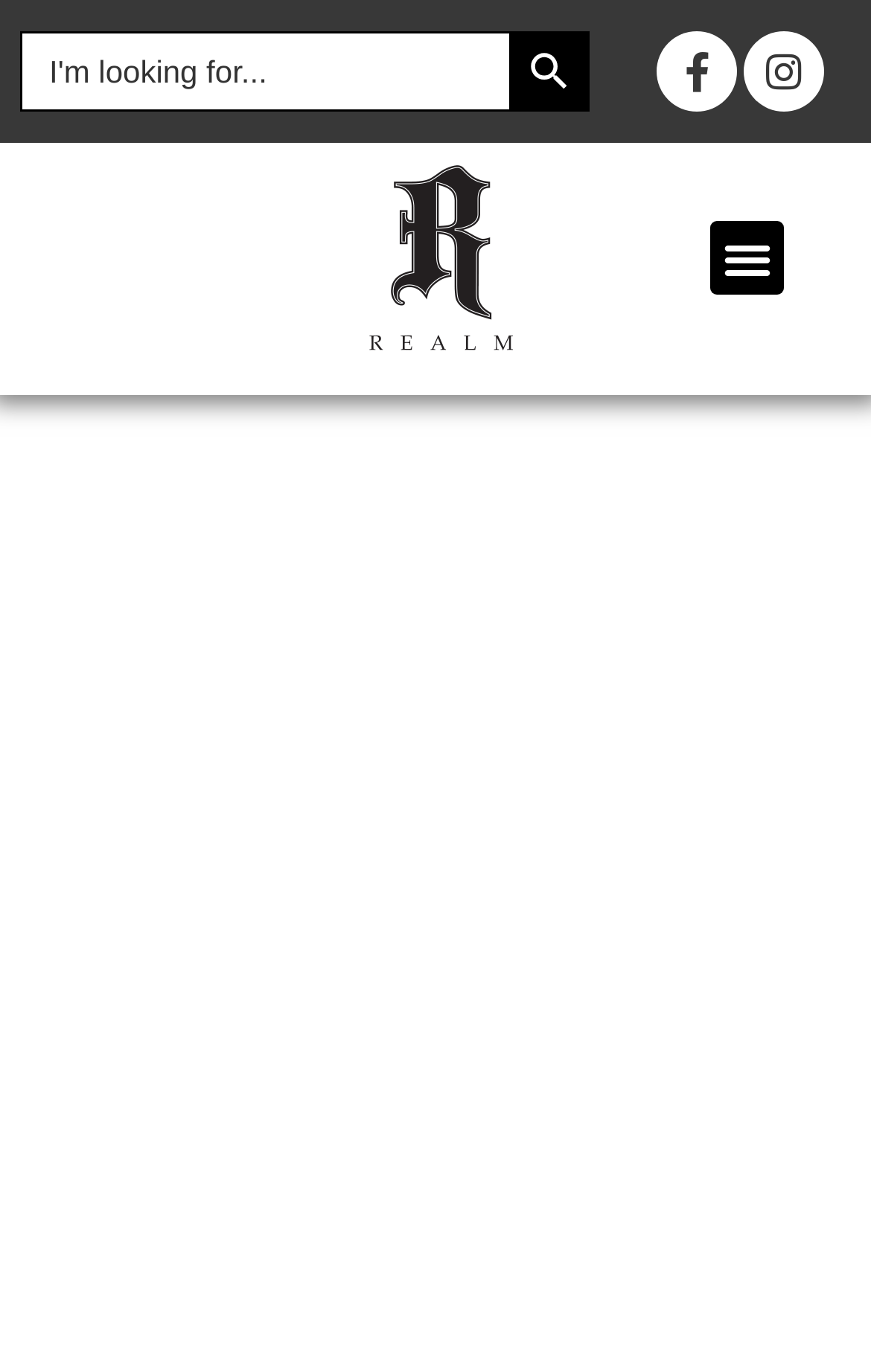Please find the bounding box coordinates in the format (top-left x, top-left y, bottom-right x, bottom-right y) for the given element description. Ensure the coordinates are floating point numbers between 0 and 1. Description: Search Button

[0.585, 0.023, 0.677, 0.081]